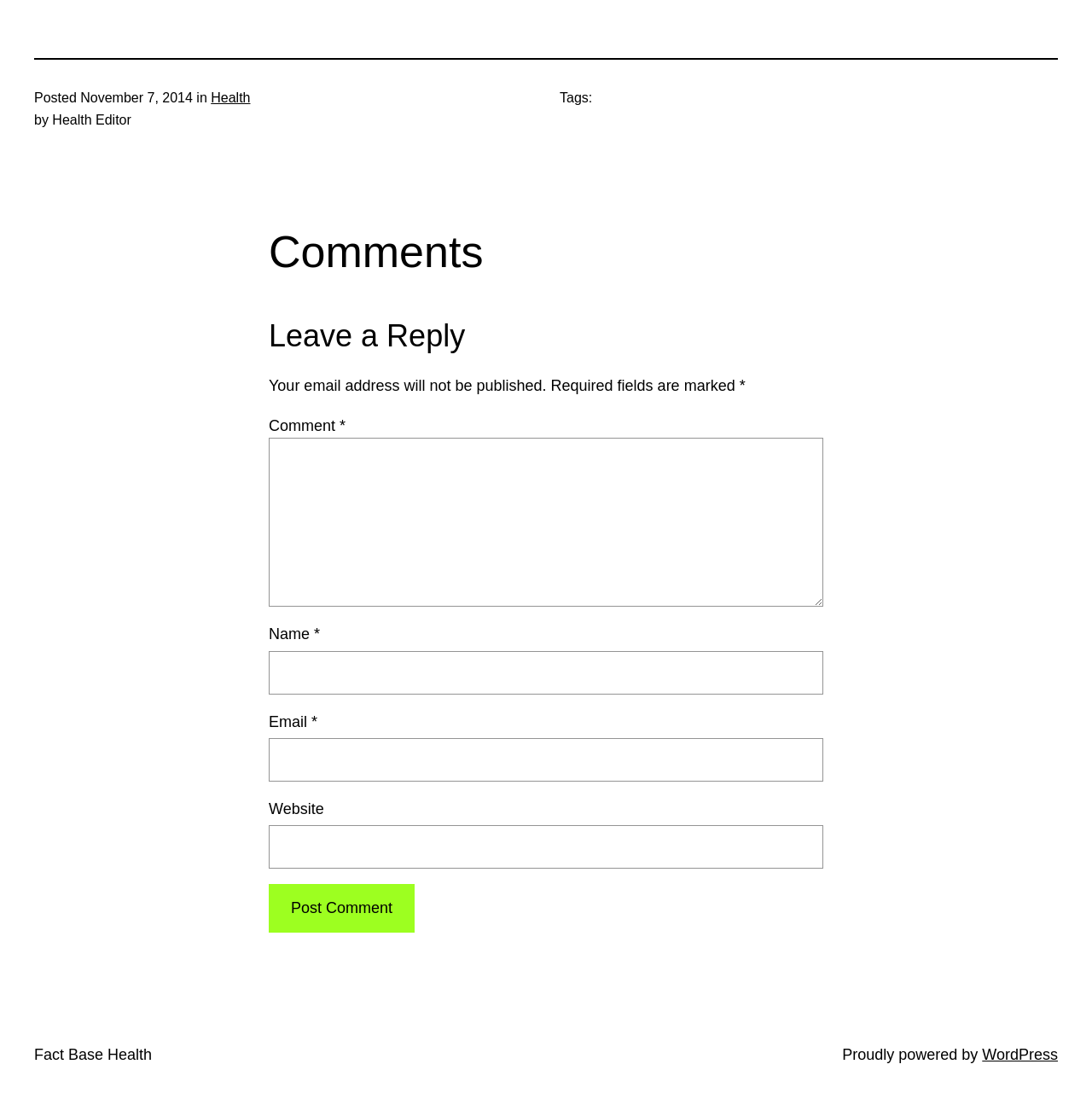Extract the bounding box coordinates for the described element: "name="submit" value="Post Comment"". The coordinates should be represented as four float numbers between 0 and 1: [left, top, right, bottom].

[0.246, 0.8, 0.38, 0.844]